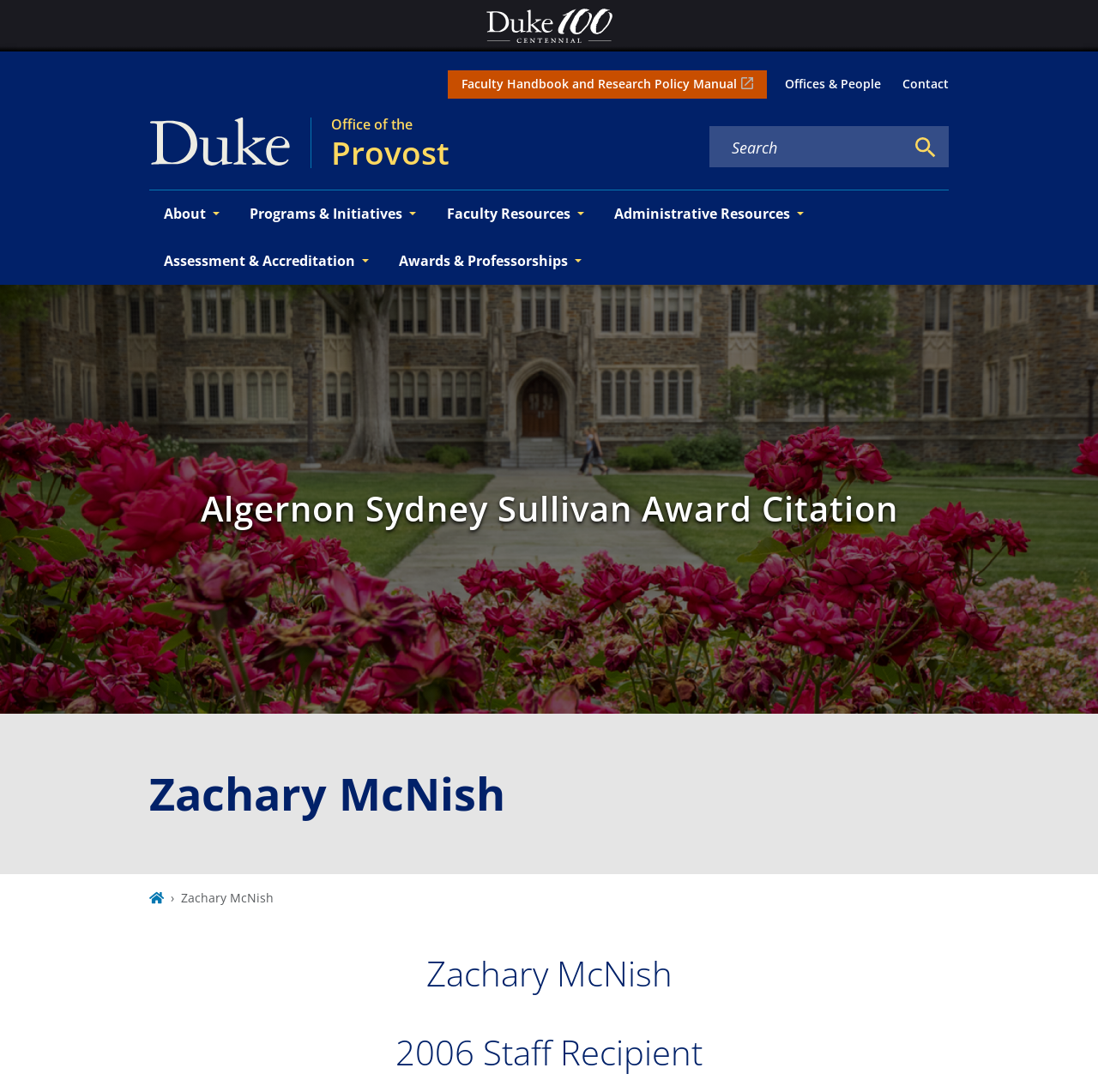Could you indicate the bounding box coordinates of the region to click in order to complete this instruction: "Click the Duke 100 Centennial logo".

[0.439, 0.004, 0.561, 0.043]